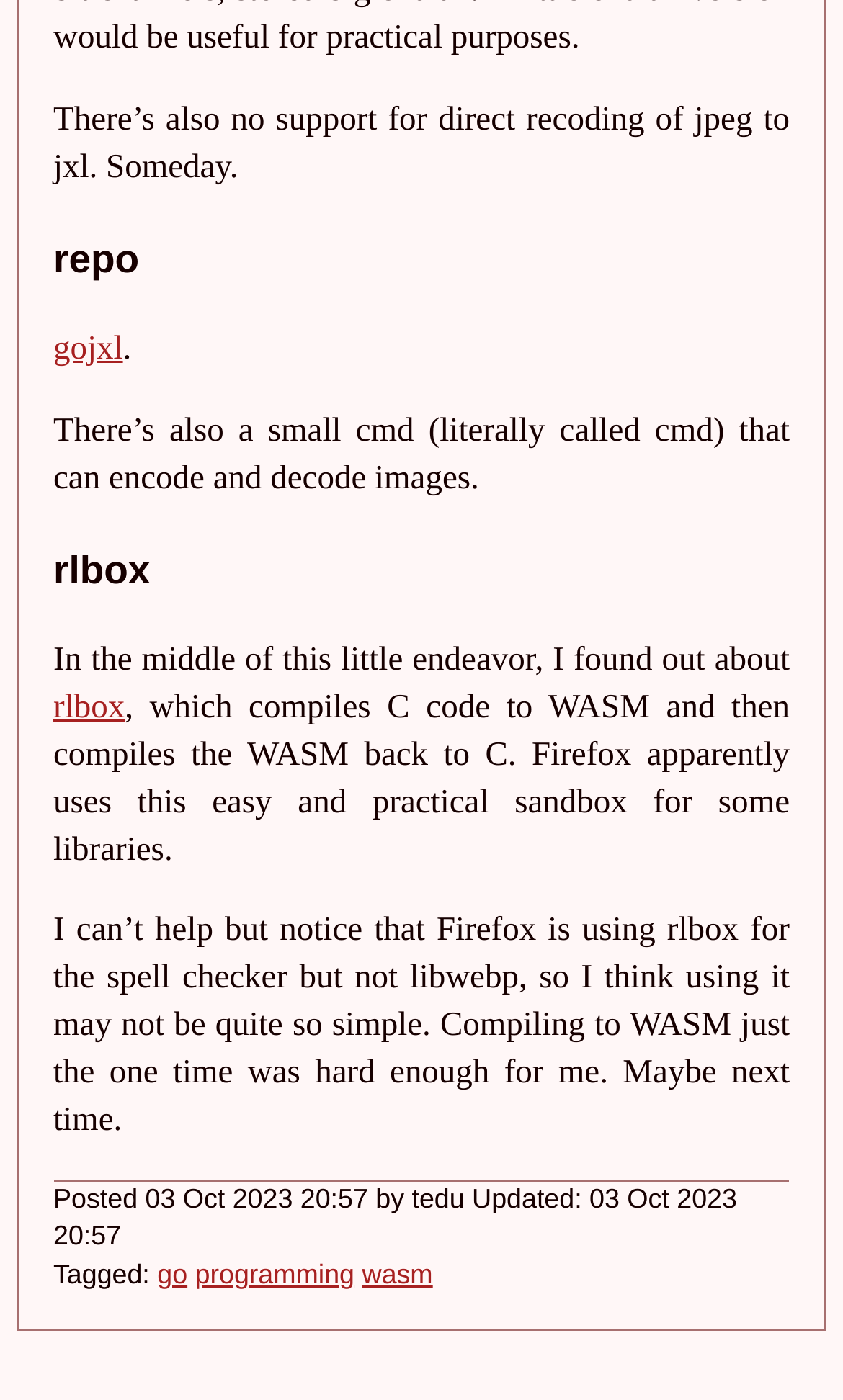When was the post updated?
Using the visual information, respond with a single word or phrase.

03 Oct 2023 20:57